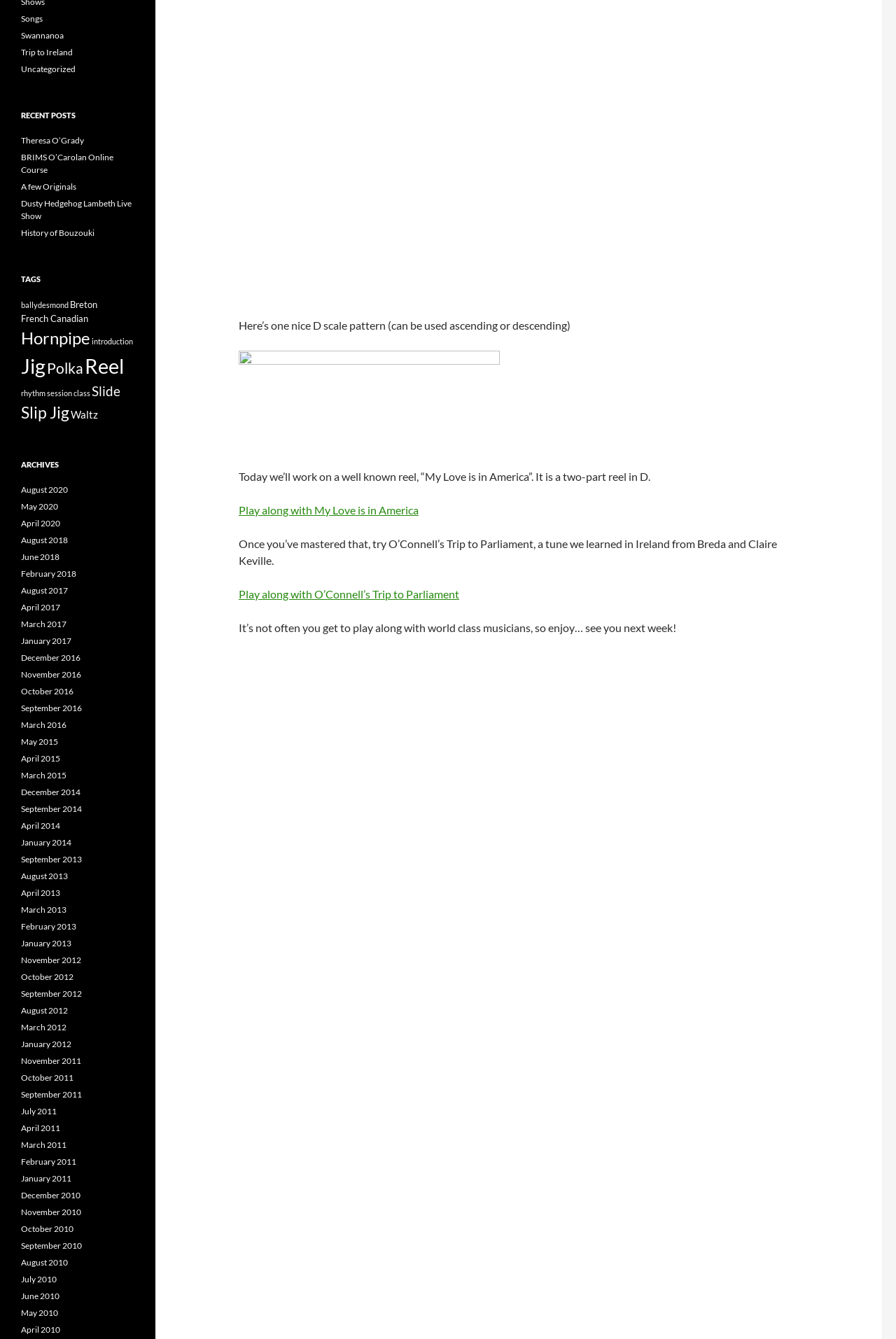Please respond in a single word or phrase: 
What is the name of the online course mentioned?

BRIMS O'Carolan Online Course